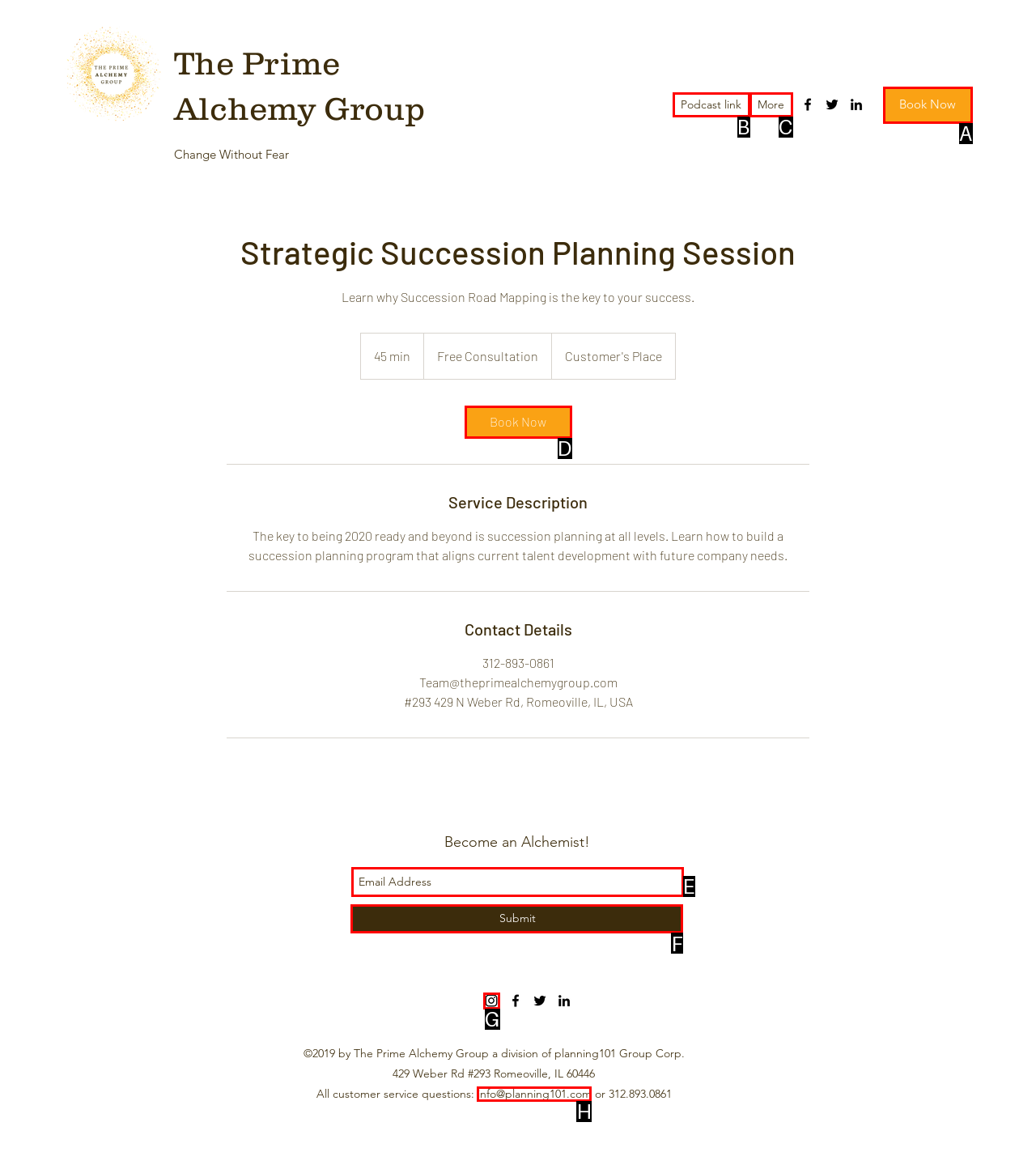Select the HTML element that should be clicked to accomplish the task: Click the Submit button Reply with the corresponding letter of the option.

F